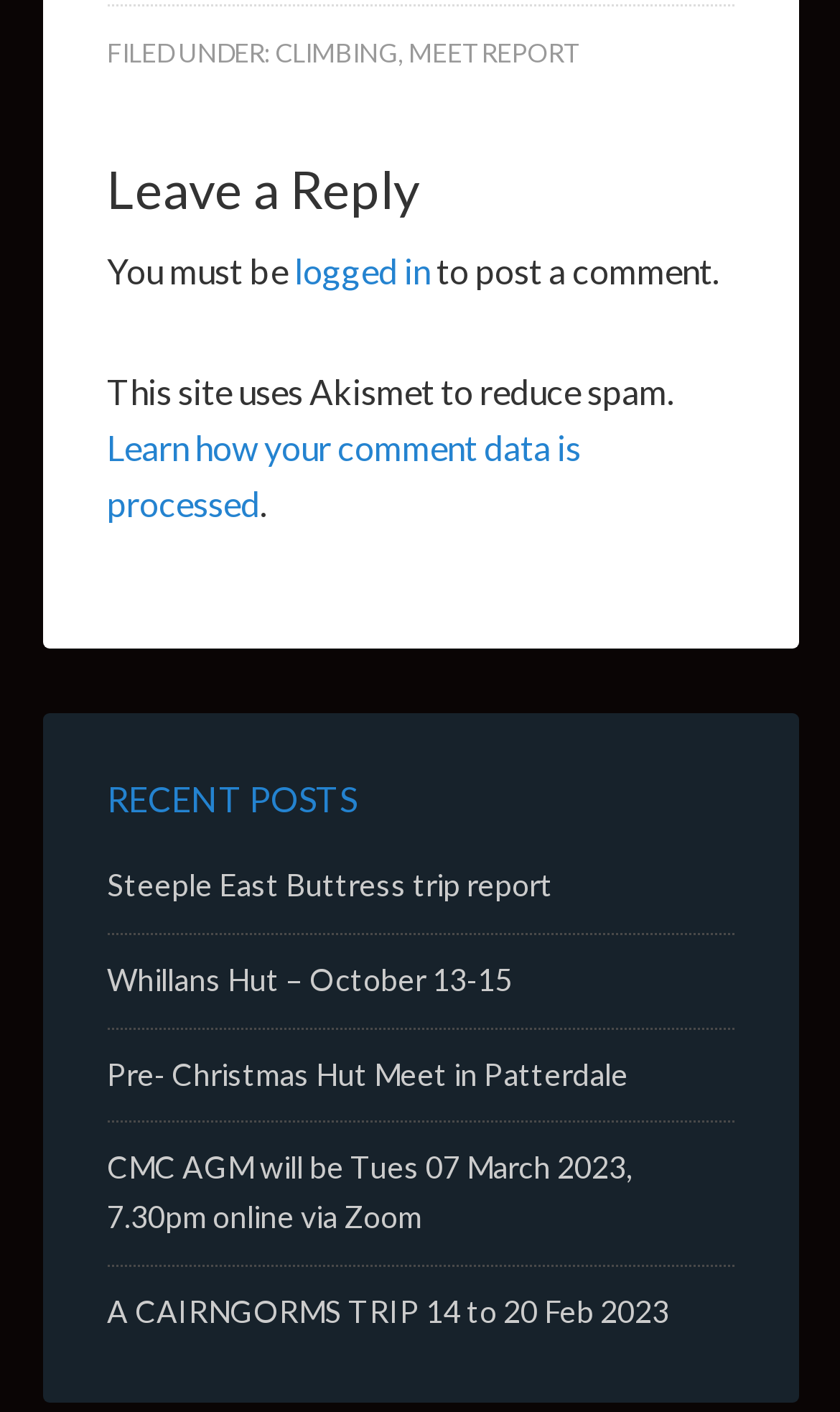Provide your answer in a single word or phrase: 
What is the category of the post?

CLIMBING